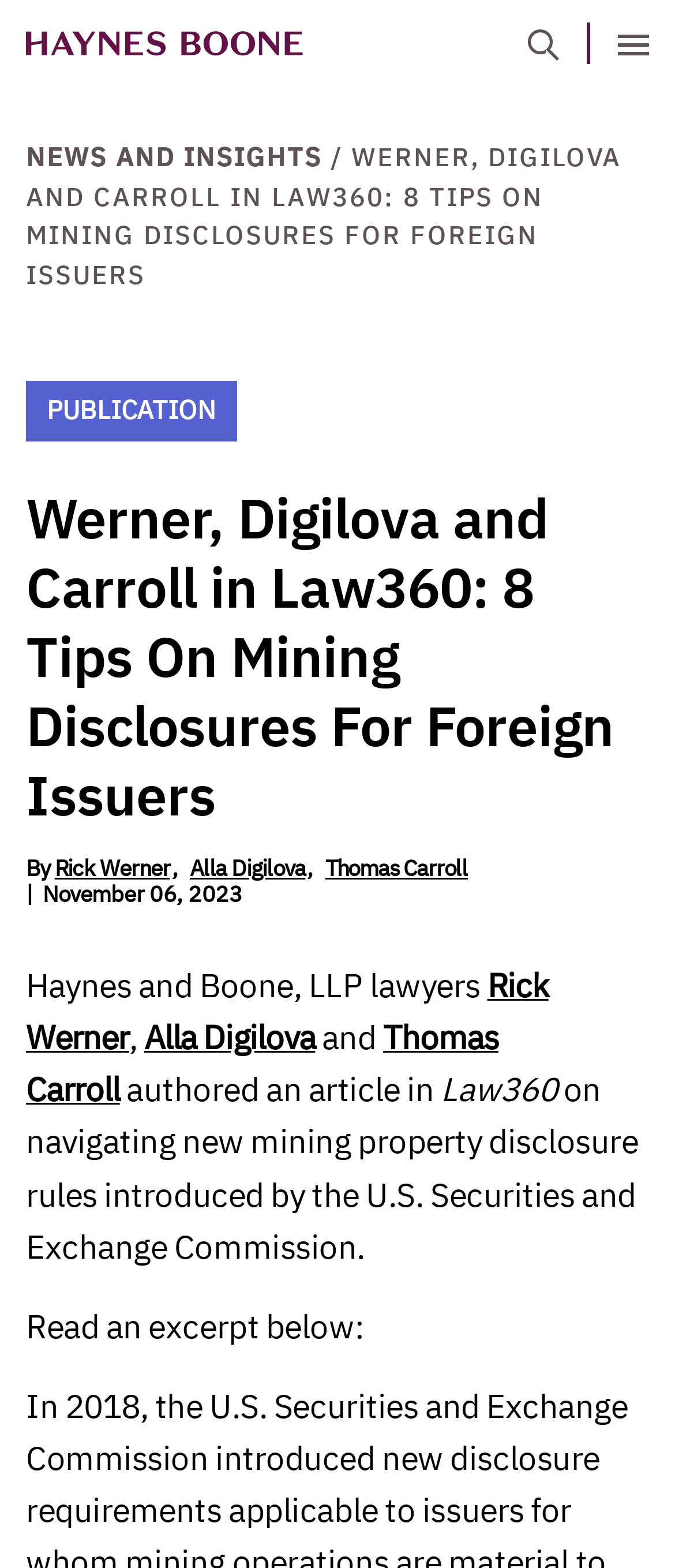Provide a one-word or short-phrase answer to the question:
What is the name of the law firm?

Haynes and Boone, LLP